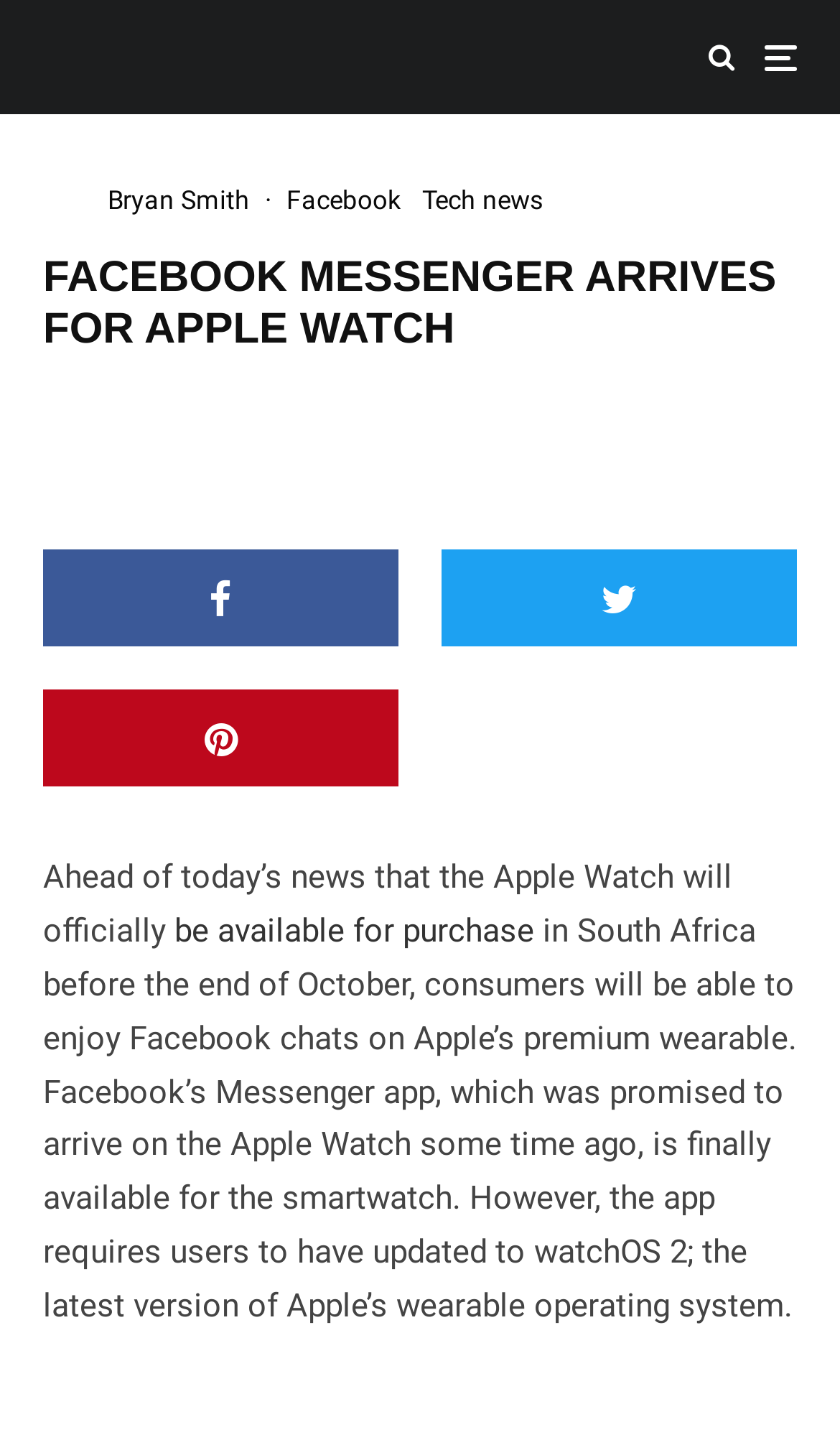What is the requirement to use Facebook Messenger on Apple Watch?
Using the image, provide a detailed and thorough answer to the question.

According to the webpage, the Facebook Messenger app requires users to have updated to watchOS 2, the latest version of Apple's wearable operating system, to use the app on their Apple Watch.